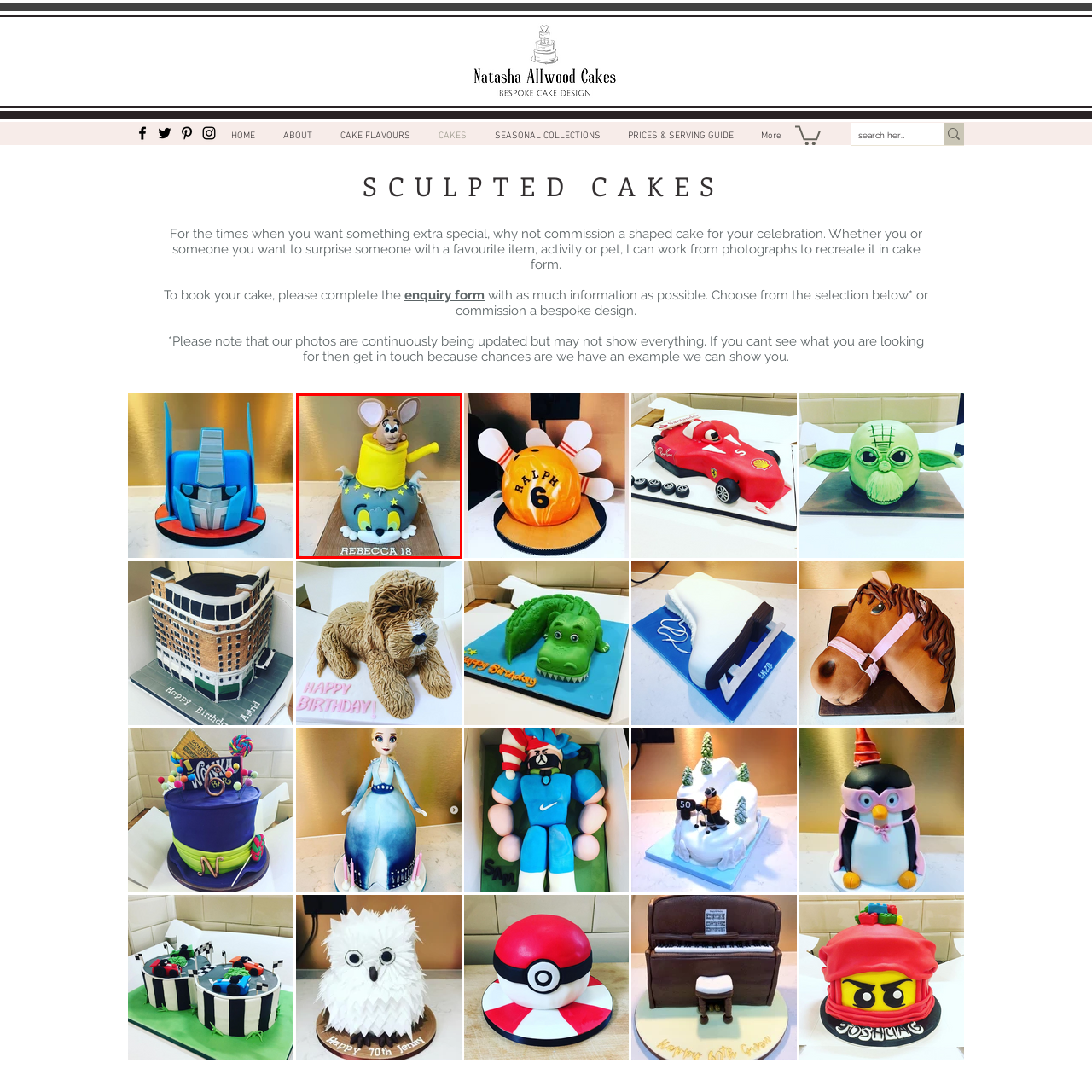Provide an extensive and detailed caption for the image section enclosed by the red boundary.

This image showcases a delightful, bespoke cake designed for a special celebration. The cake features a colorful design with a blue base decorated with stars, embodying a playful theme. Sitting atop the cake, there is a vibrant yellow hat, out of which a cute cartoon mouse character peeks. The mouse, with oversized ears and a cheerful expression, adds a whimsical touch to the cake. A wooden board at the base prominently displays the name "REBECCA" along with the number "18," indicating it's a birthday cake for a young adult. The skilled craftsmanship evident in the handmade decorations highlights the attention to detail in this imaginative cake design, perfect for a fun and festive occasion.